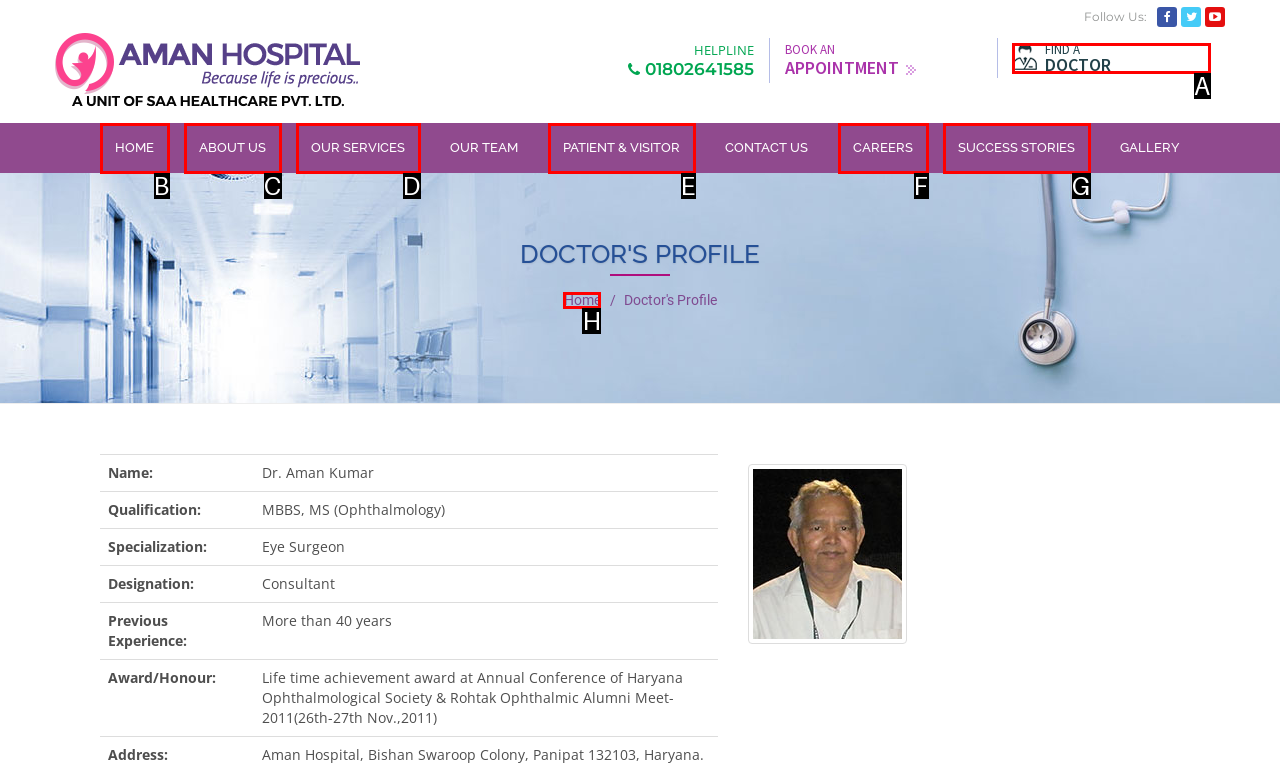Using the description: Home, find the best-matching HTML element. Indicate your answer with the letter of the chosen option.

H